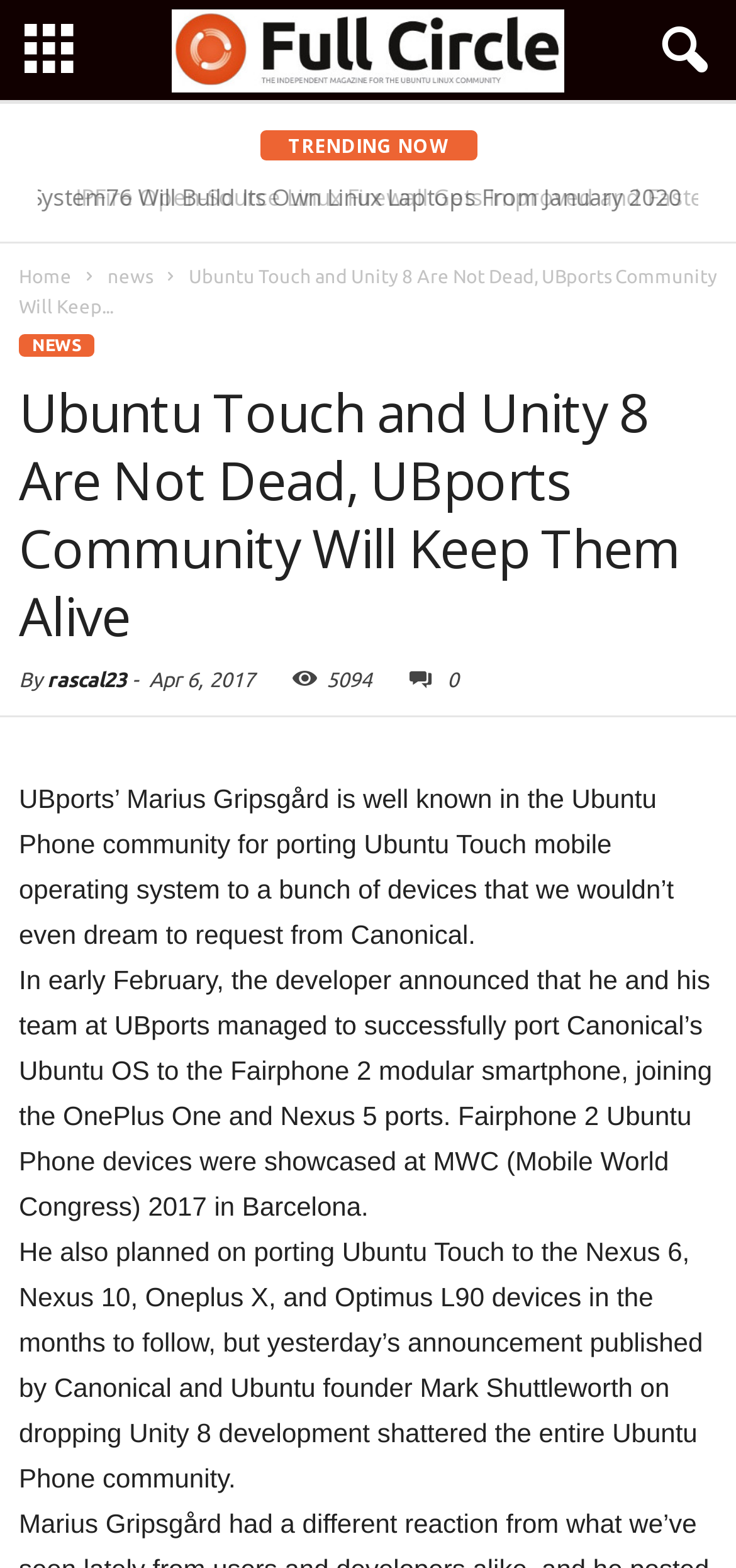Who is the author of the article?
From the image, provide a succinct answer in one word or a short phrase.

rascal23